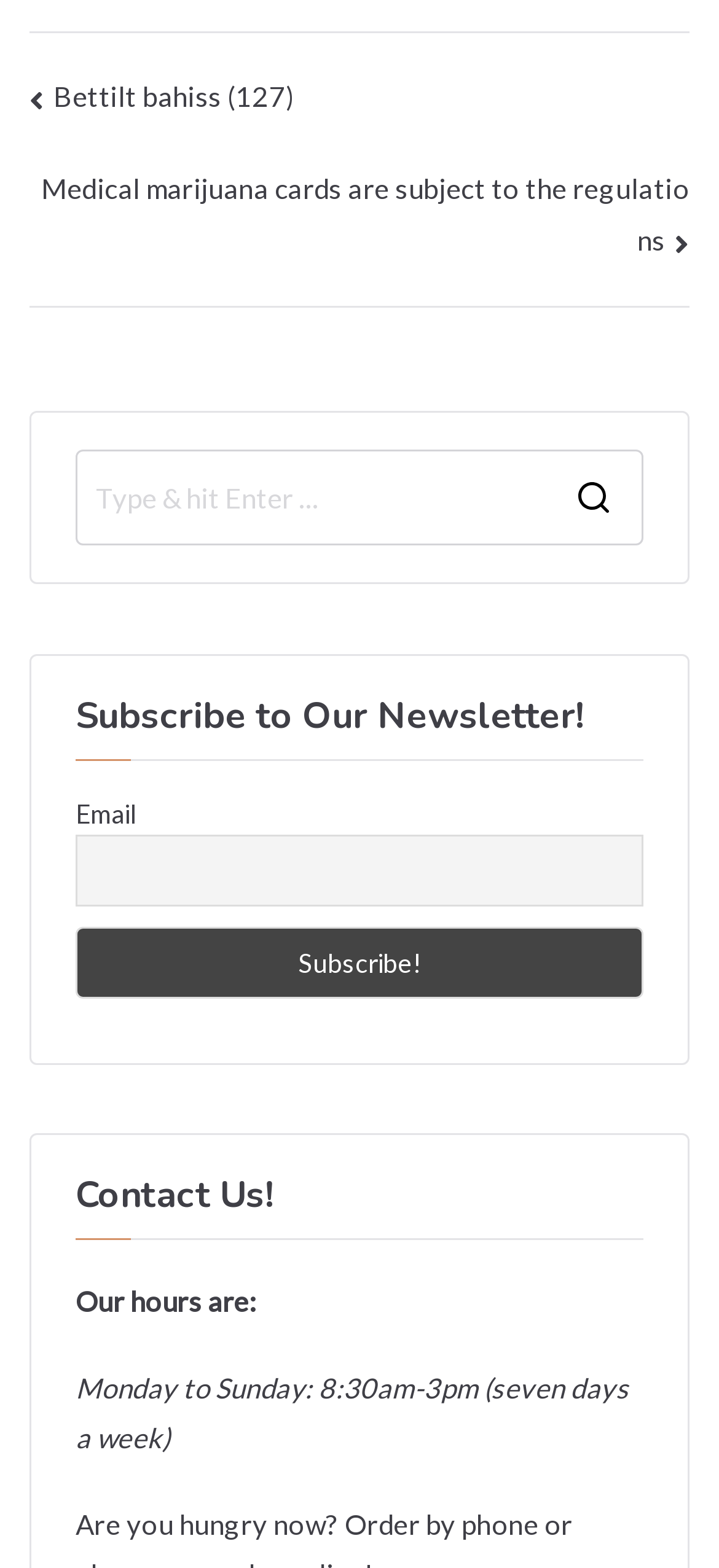Extract the bounding box of the UI element described as: "value="Subscribe!"".

[0.105, 0.591, 0.895, 0.636]